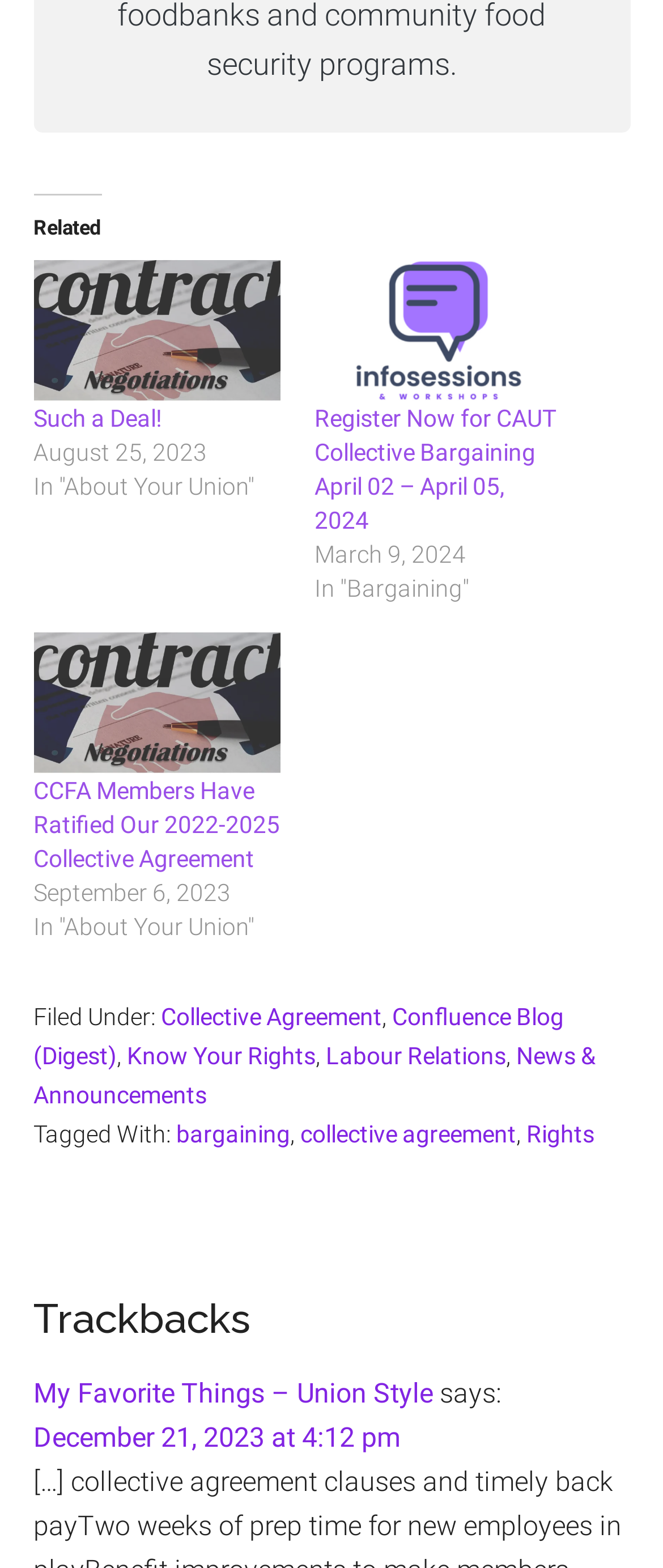Locate the bounding box coordinates of the UI element described by: "Rights". The bounding box coordinates should consist of four float numbers between 0 and 1, i.e., [left, top, right, bottom].

[0.794, 0.714, 0.896, 0.731]